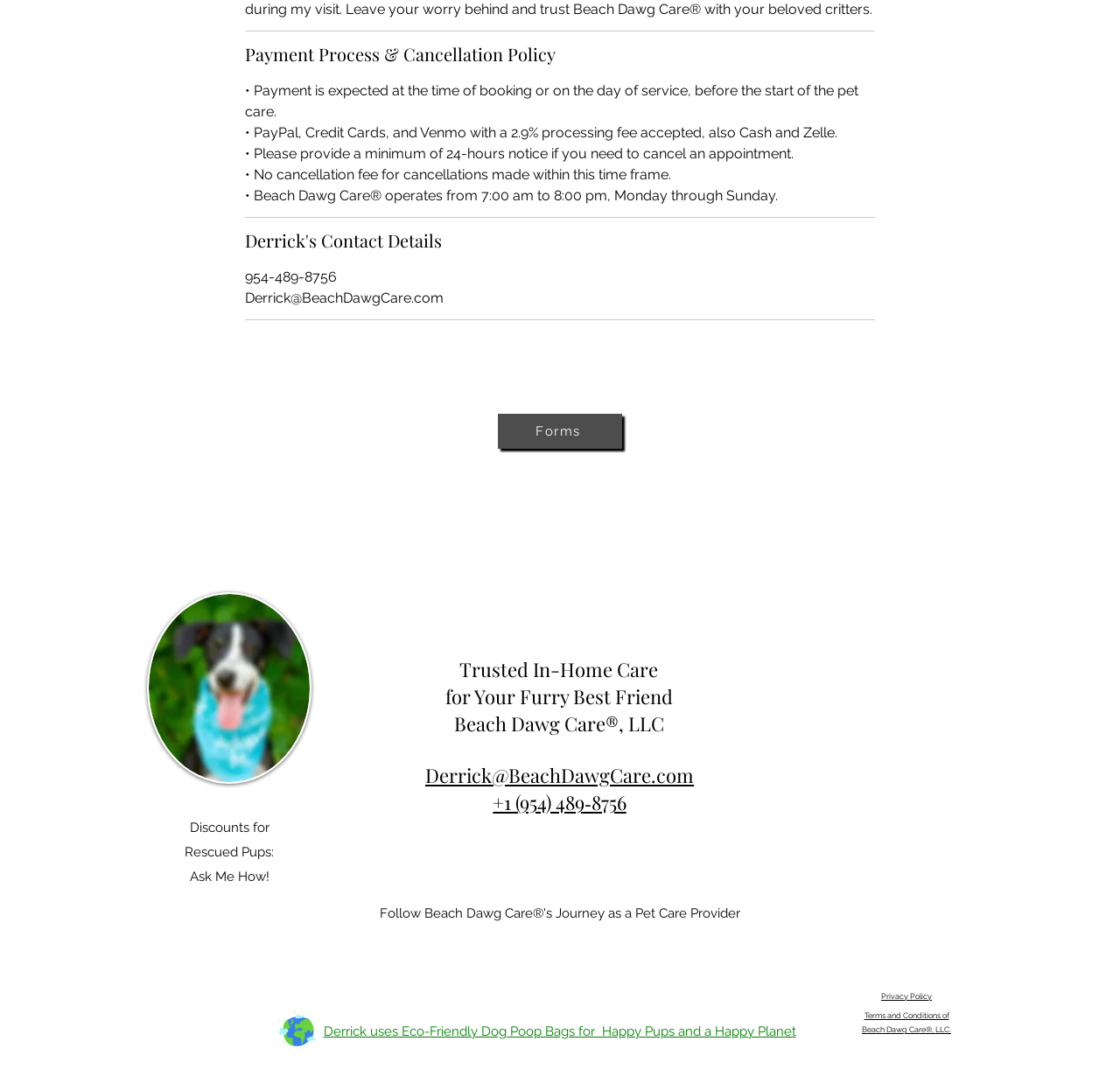What is Derrick's phone number?
Examine the image and provide an in-depth answer to the question.

The webpage displays Derrick's contact details, including his phone number, which is +1 (954) 489-8756, under the 'Derrick's Contact Details' section.